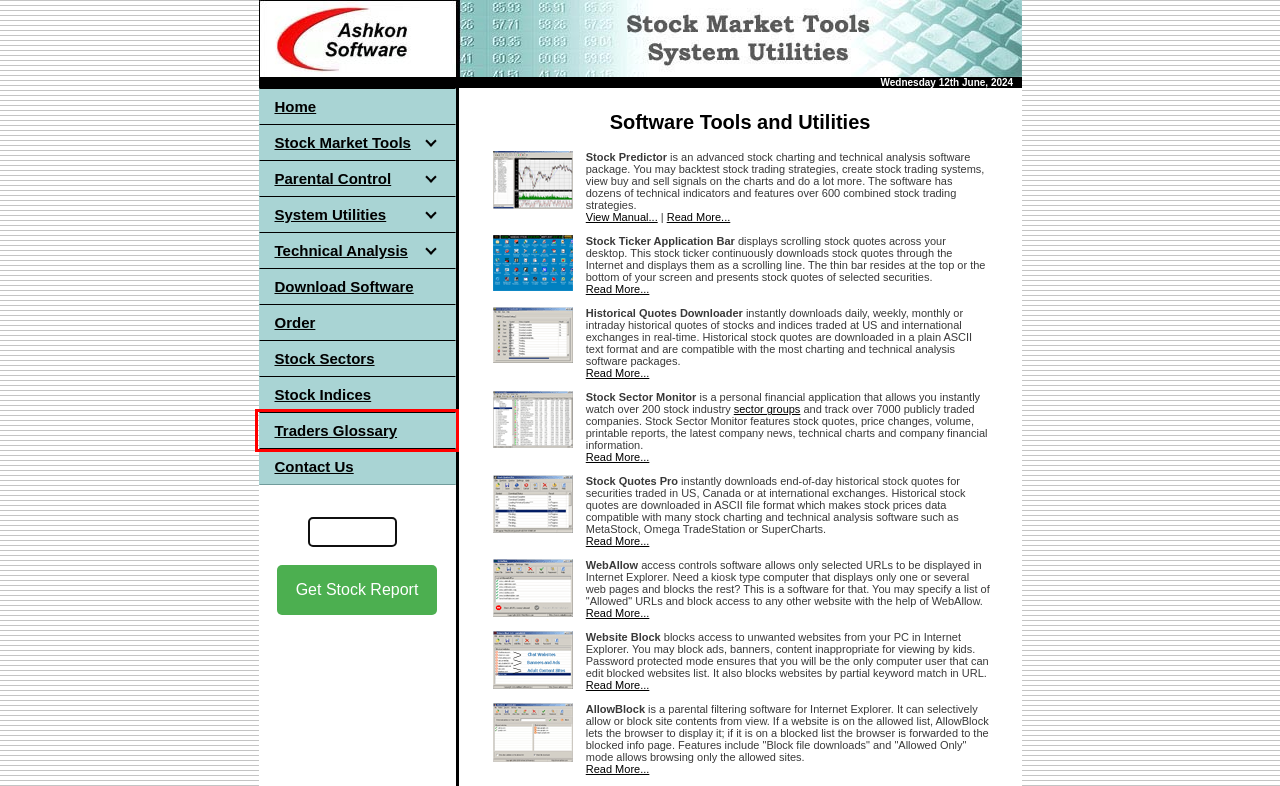Check out the screenshot of a webpage with a red rectangle bounding box. Select the best fitting webpage description that aligns with the new webpage after clicking the element inside the bounding box. Here are the candidates:
A. Ashkon Software: Contact Information
B. Order Software Products
C. Historical Stock Quotes Data: Intraday and Daily
D. Monitor Stock Market Sectors
E. Stock Traders Glossary of Terms
F. Technical Analysis and Technical Indicators
G. WebAllow - kiosk and internet filtering software
H. AllowBlock - Parental Control Filtering Software

E